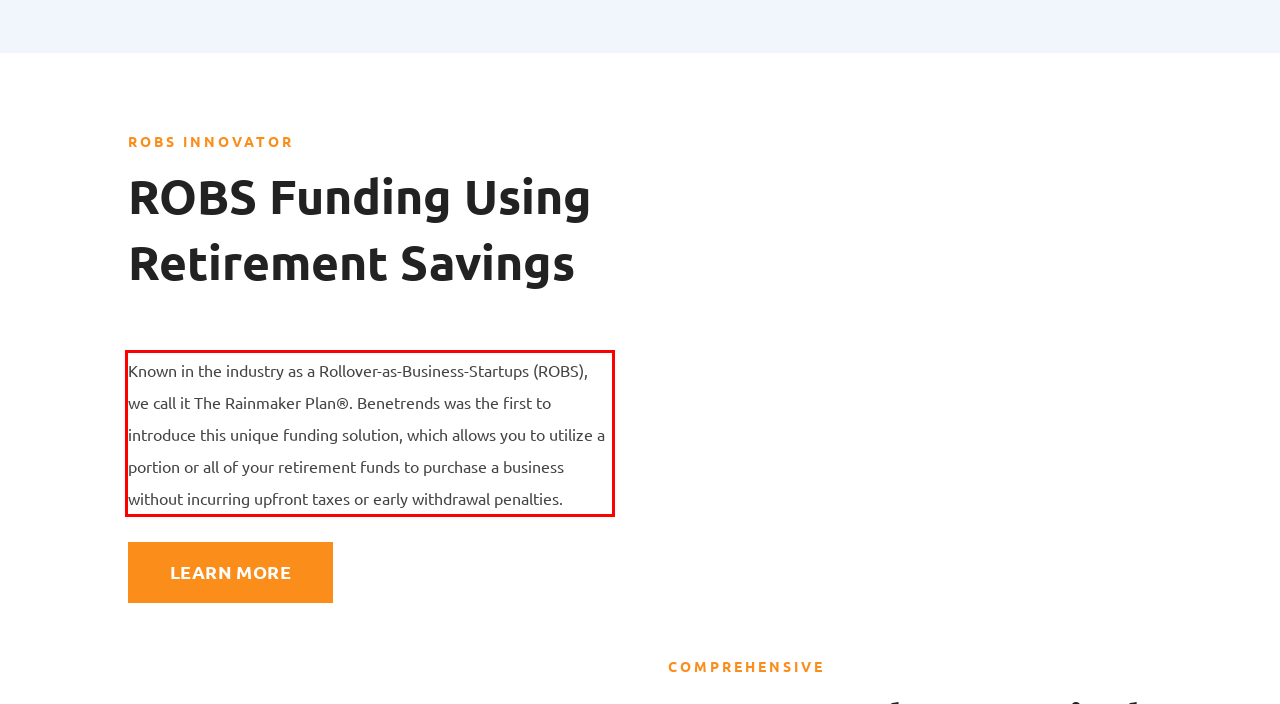You are provided with a screenshot of a webpage featuring a red rectangle bounding box. Extract the text content within this red bounding box using OCR.

Known in the industry as a Rollover-as-Business-Startups (ROBS), we call it The Rainmaker Plan®. Benetrends was the first to introduce this unique funding solution, which allows you to utilize a portion or all of your retirement funds to purchase a business without incurring upfront taxes or early withdrawal penalties.